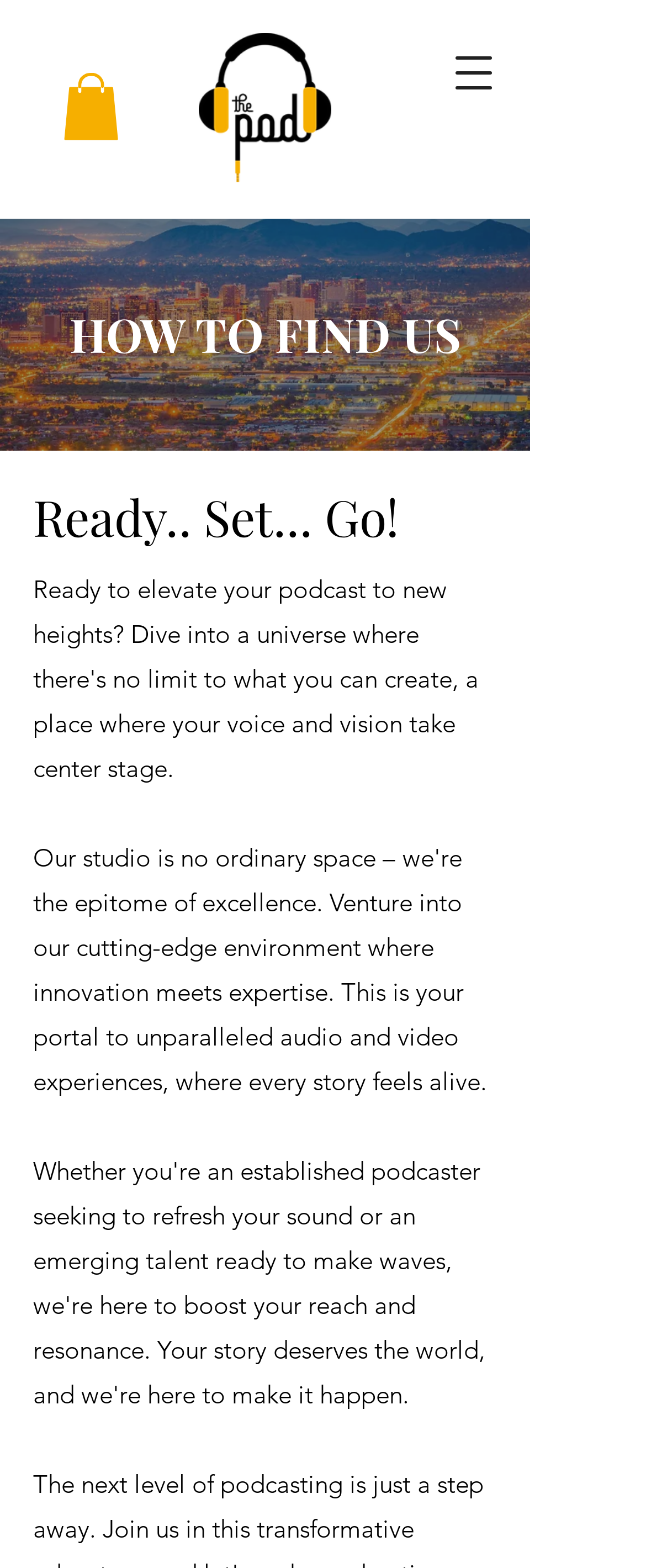What is the purpose of the button?
Refer to the screenshot and answer in one word or phrase.

Open navigation menu